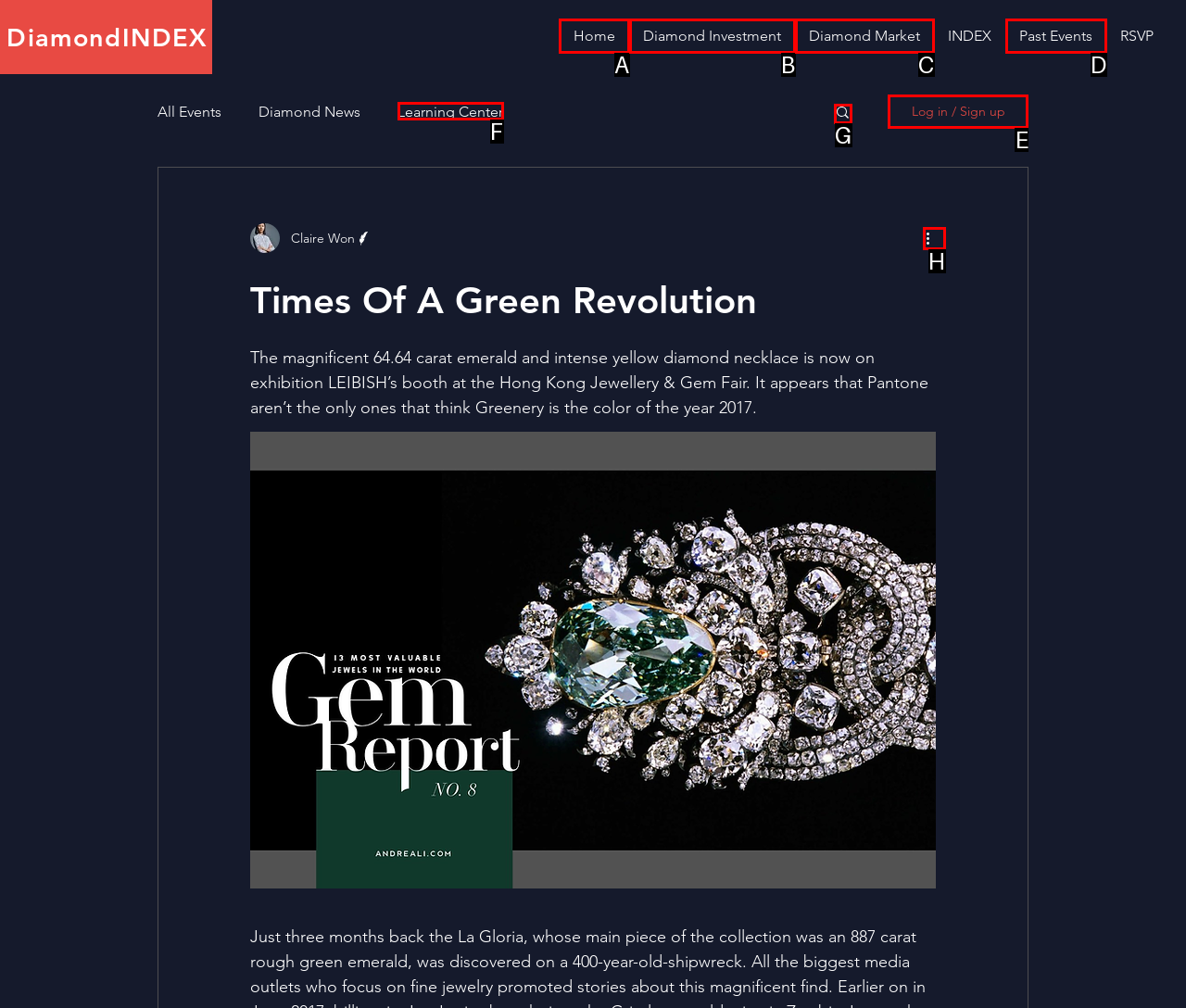For the task: Log in or Sign up, tell me the letter of the option you should click. Answer with the letter alone.

E